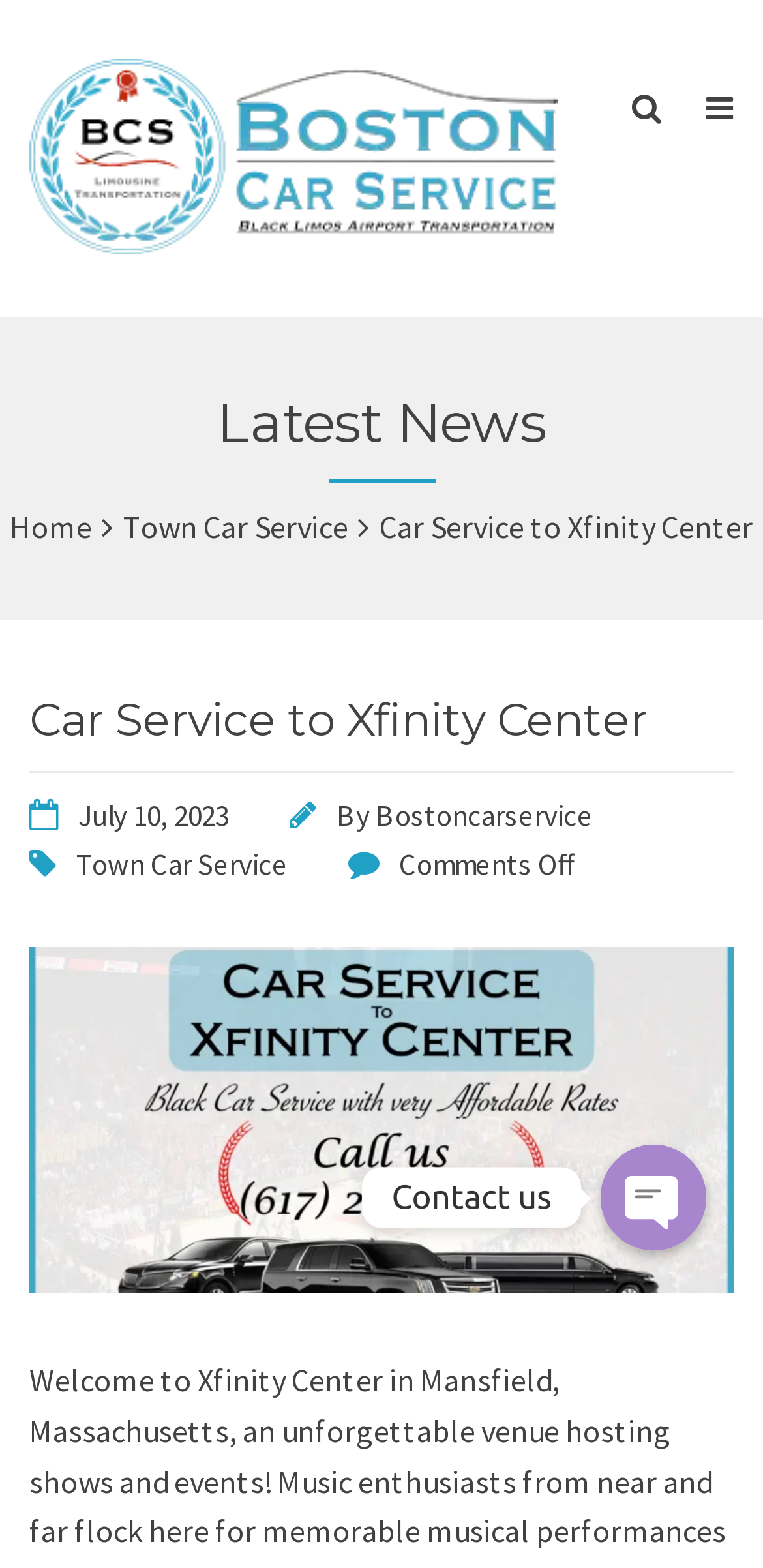Locate the bounding box coordinates of the UI element described by: "Bostoncarservice". The bounding box coordinates should consist of four float numbers between 0 and 1, i.e., [left, top, right, bottom].

[0.492, 0.508, 0.777, 0.532]